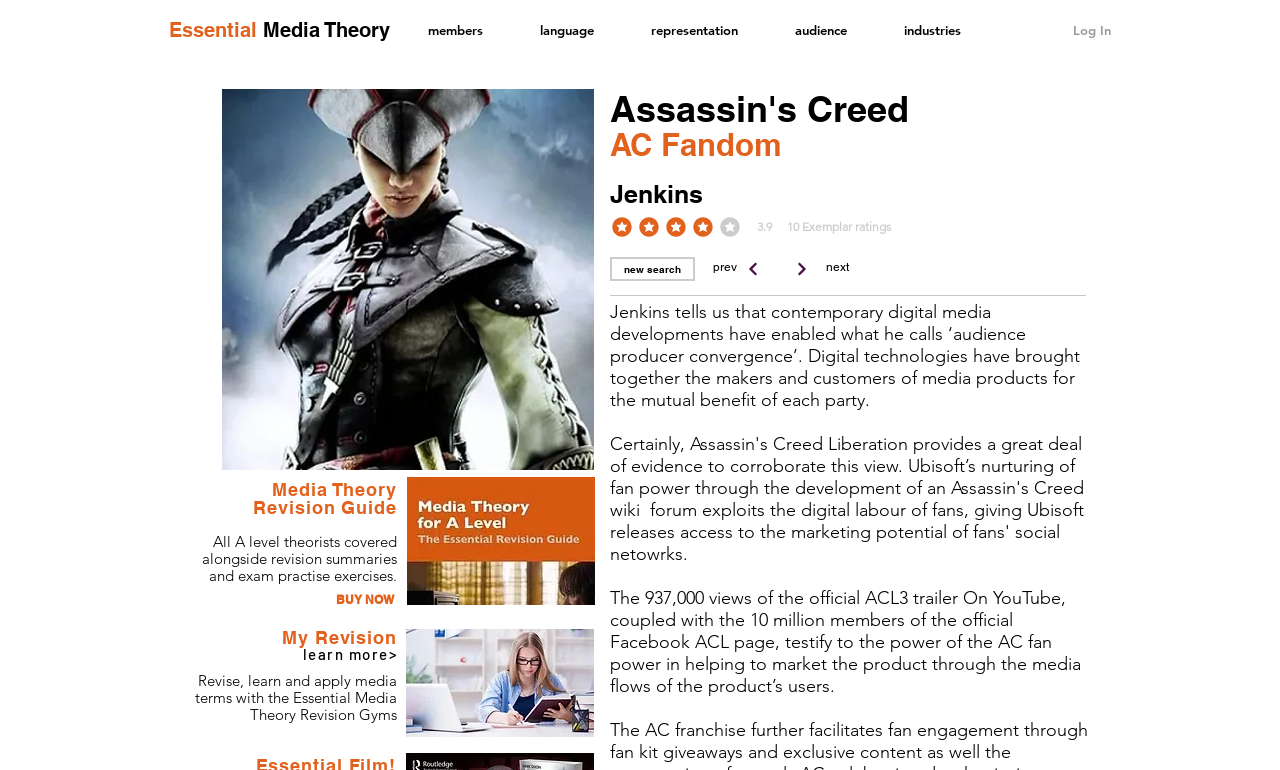Given the description "Log In", determine the bounding box of the corresponding UI element.

[0.827, 0.019, 0.879, 0.059]